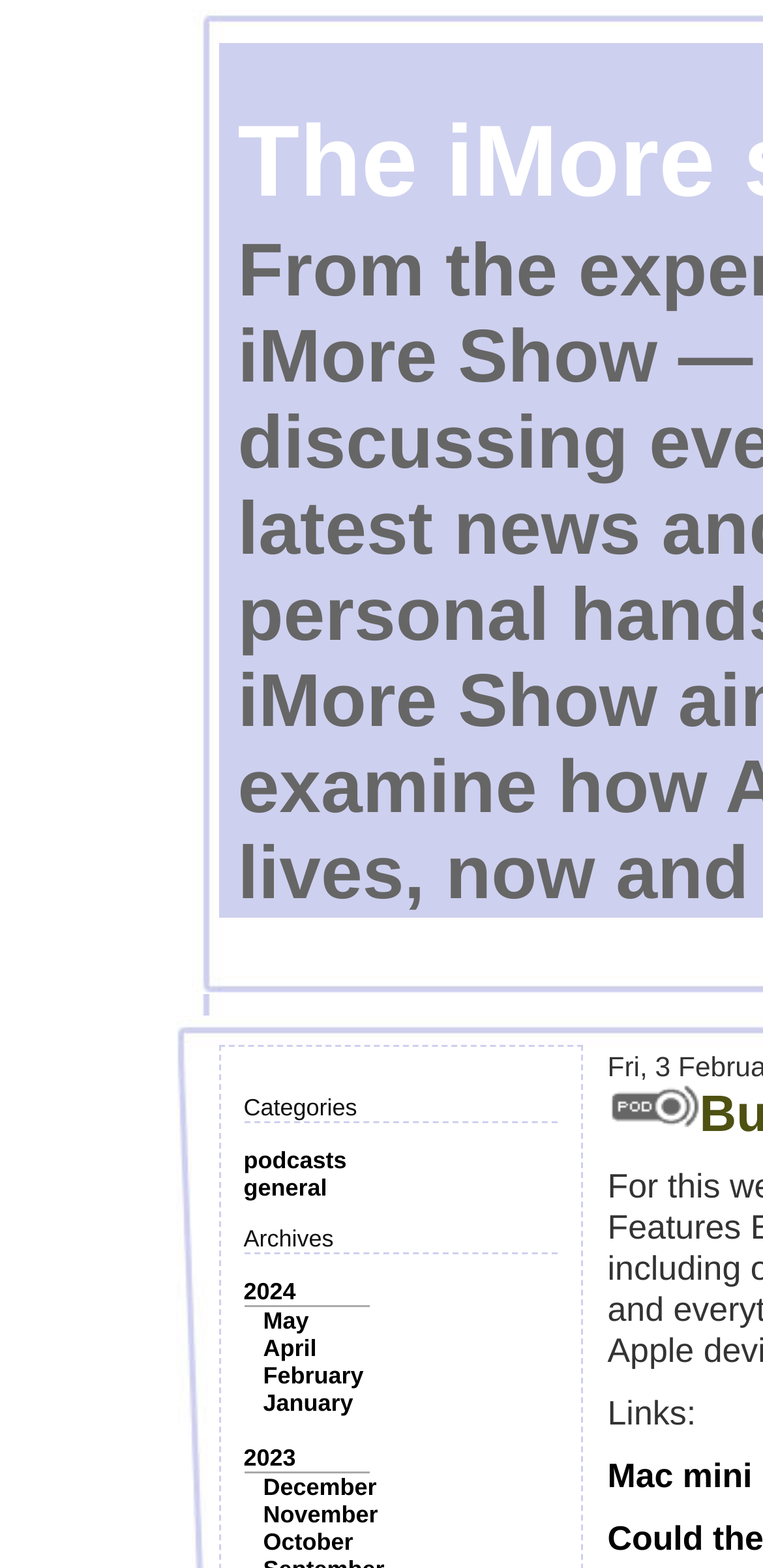Is there an image on the webpage?
Refer to the image and provide a concise answer in one word or phrase.

Yes